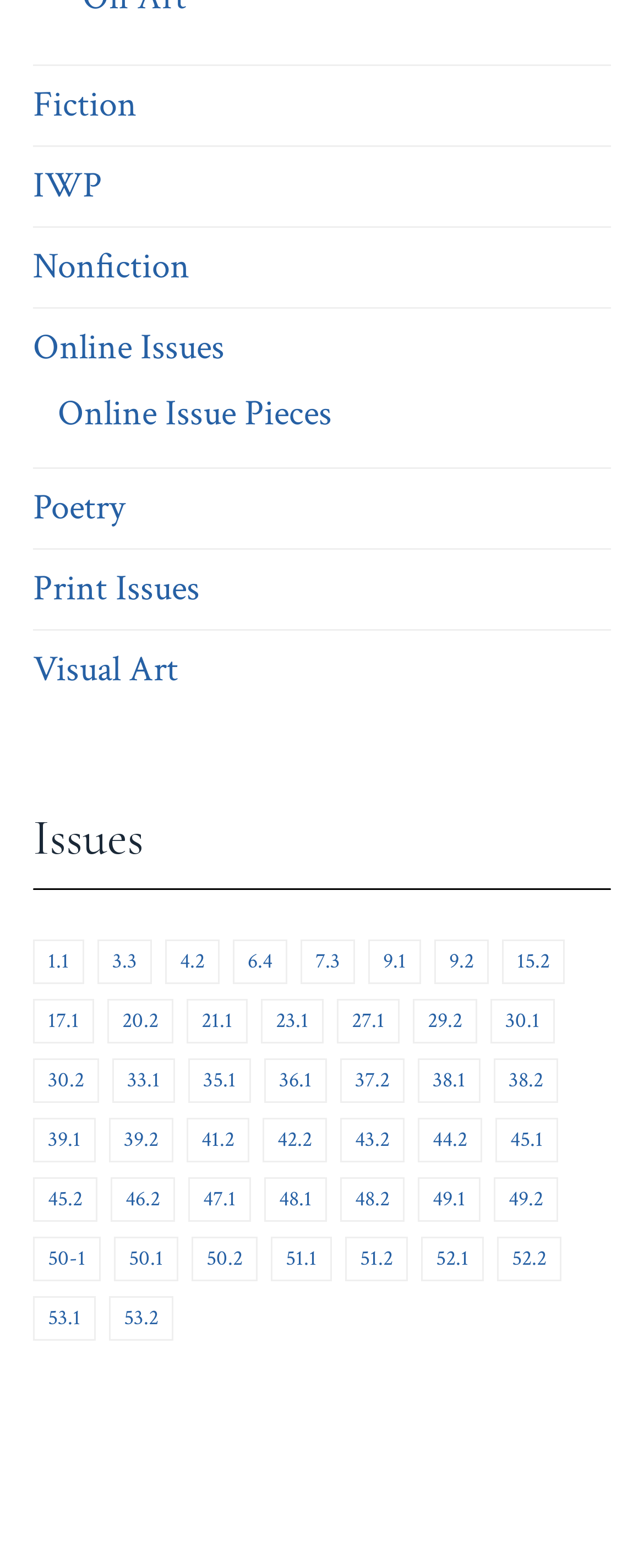Determine the bounding box coordinates of the section to be clicked to follow the instruction: "Read 1.1 issue". The coordinates should be given as four float numbers between 0 and 1, formatted as [left, top, right, bottom].

[0.051, 0.599, 0.131, 0.628]